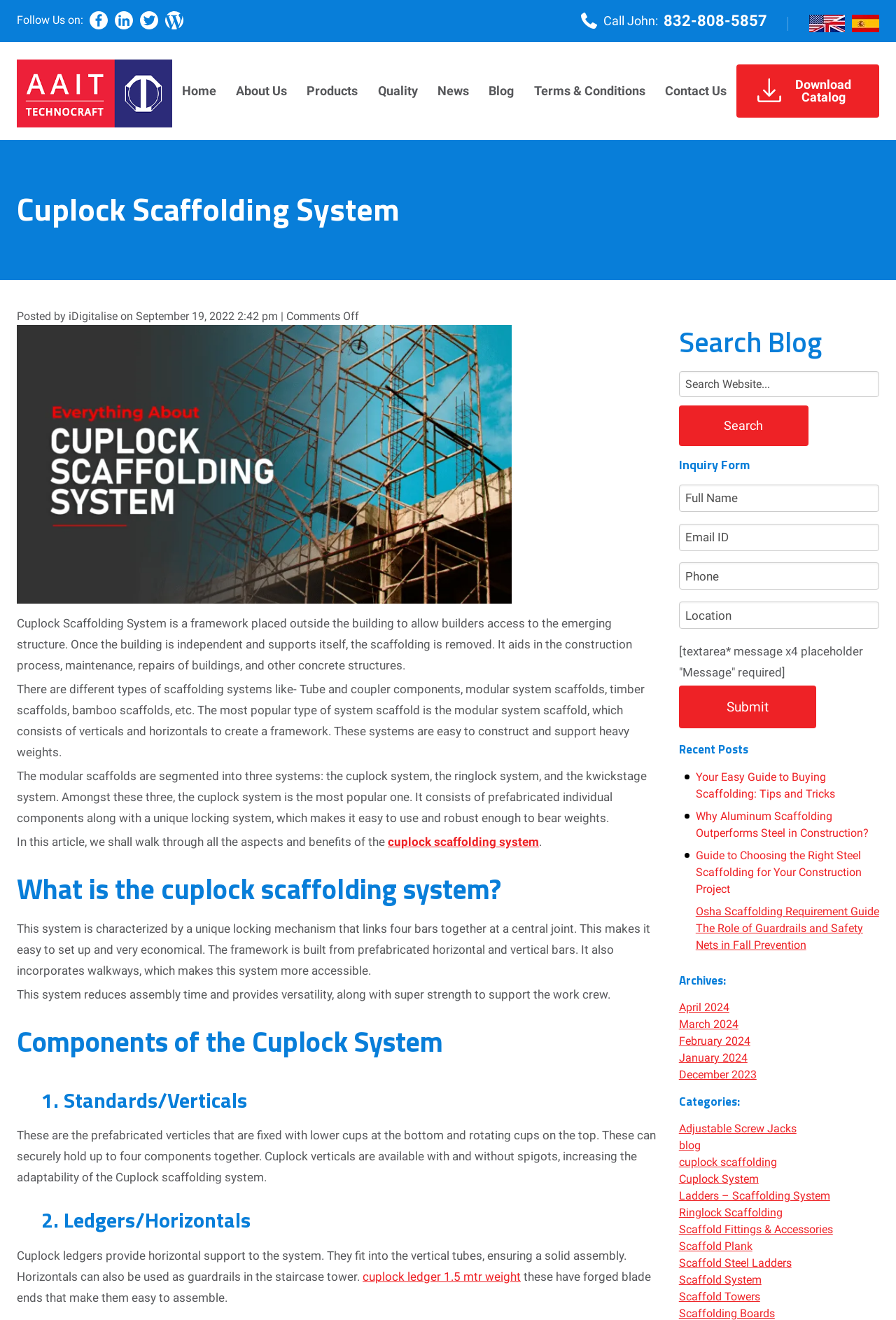Carefully observe the image and respond to the question with a detailed answer:
What are the components of the Cuplock System?

According to the webpage, the Cuplock System consists of two main components: Standards/Verticals, which are prefabricated verticals that are fixed with lower cups at the bottom and rotating cups on the top, and Ledgers/Horizontals, which provide horizontal support to the system and fit into the vertical tubes.